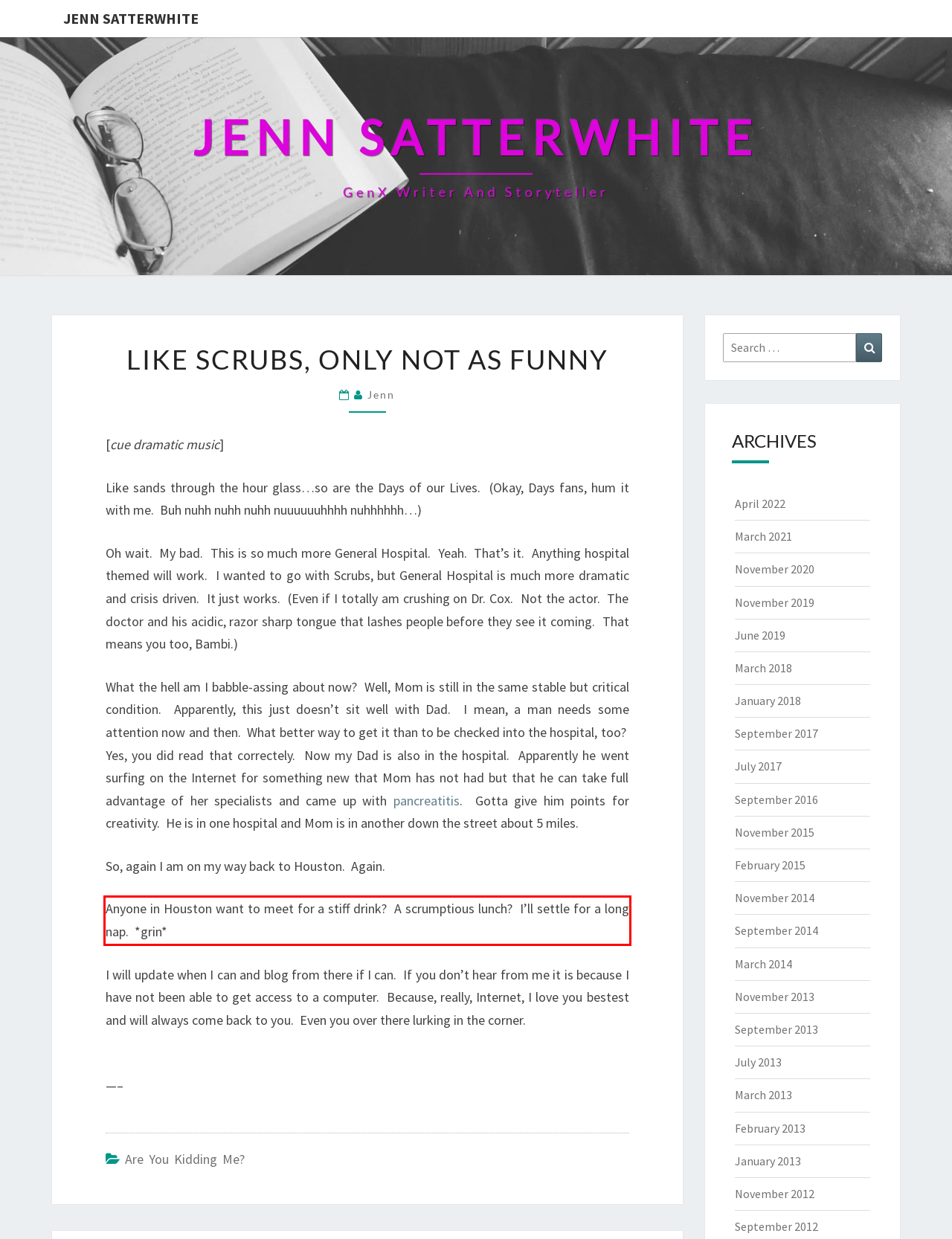Please look at the webpage screenshot and extract the text enclosed by the red bounding box.

Anyone in Houston want to meet for a stiff drink? A scrumptious lunch? I’ll settle for a long nap. *grin*